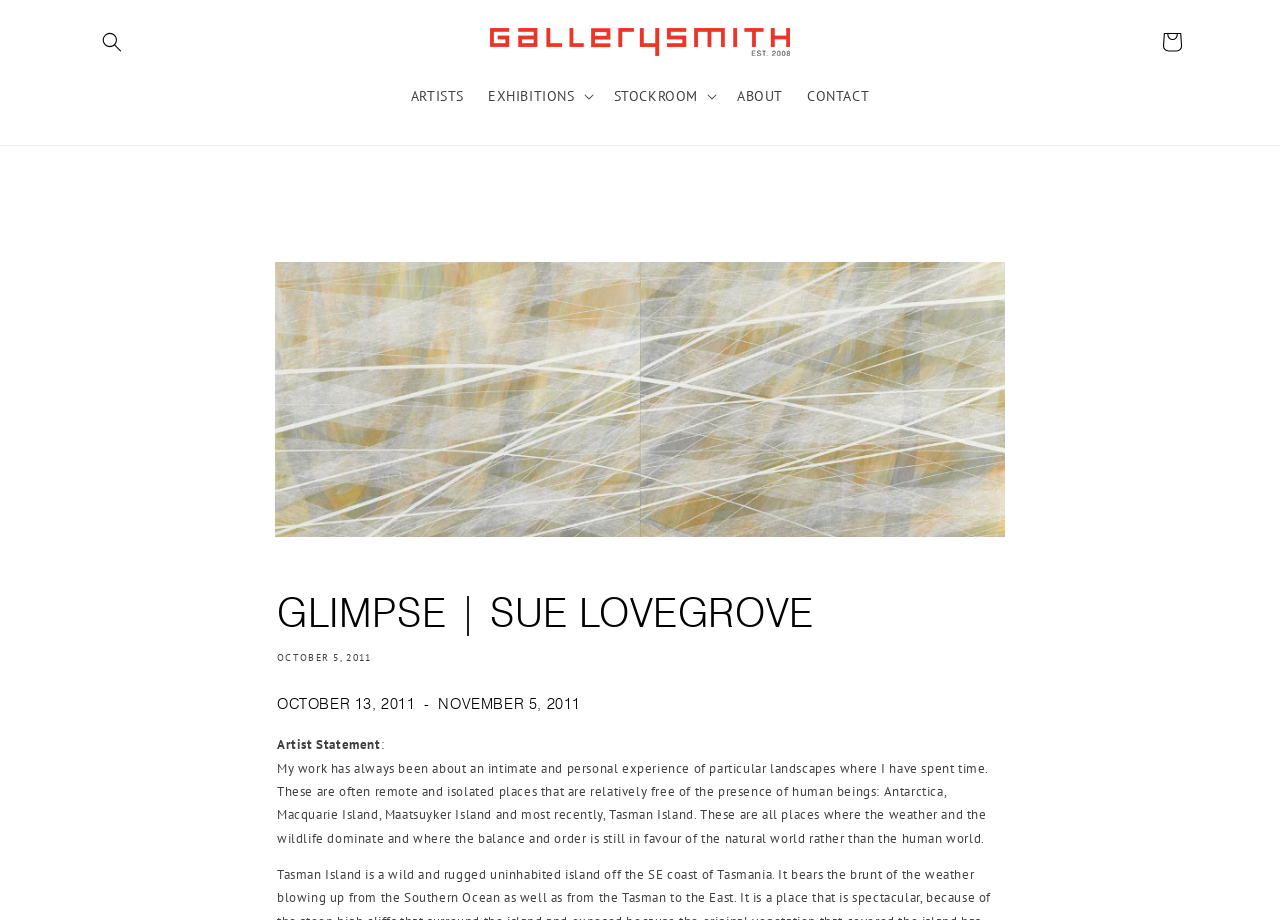Answer the following in one word or a short phrase: 
What is the theme of the artist's work?

Landscapes